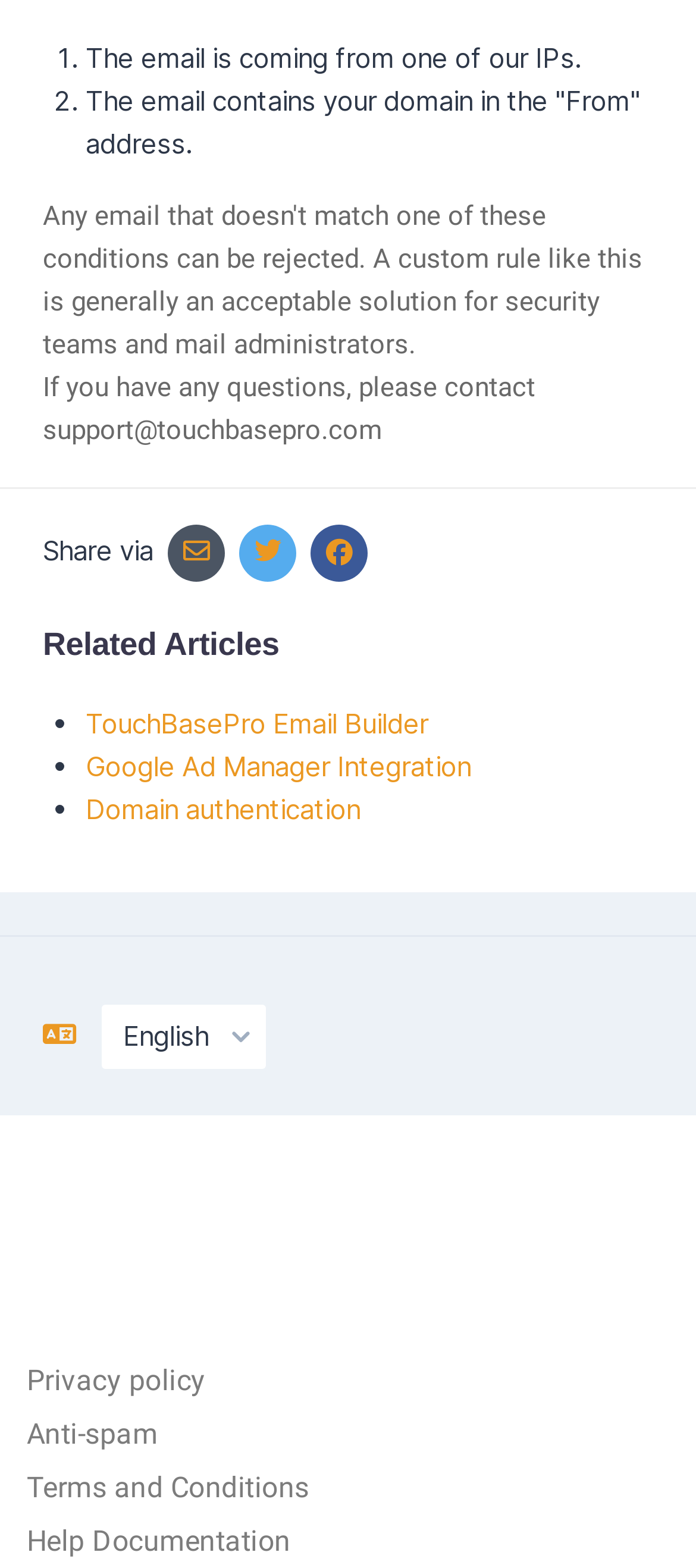Please specify the bounding box coordinates in the format (top-left x, top-left y, bottom-right x, bottom-right y), with all values as floating point numbers between 0 and 1. Identify the bounding box of the UI element described by: Anti-spam

[0.038, 0.901, 0.227, 0.935]